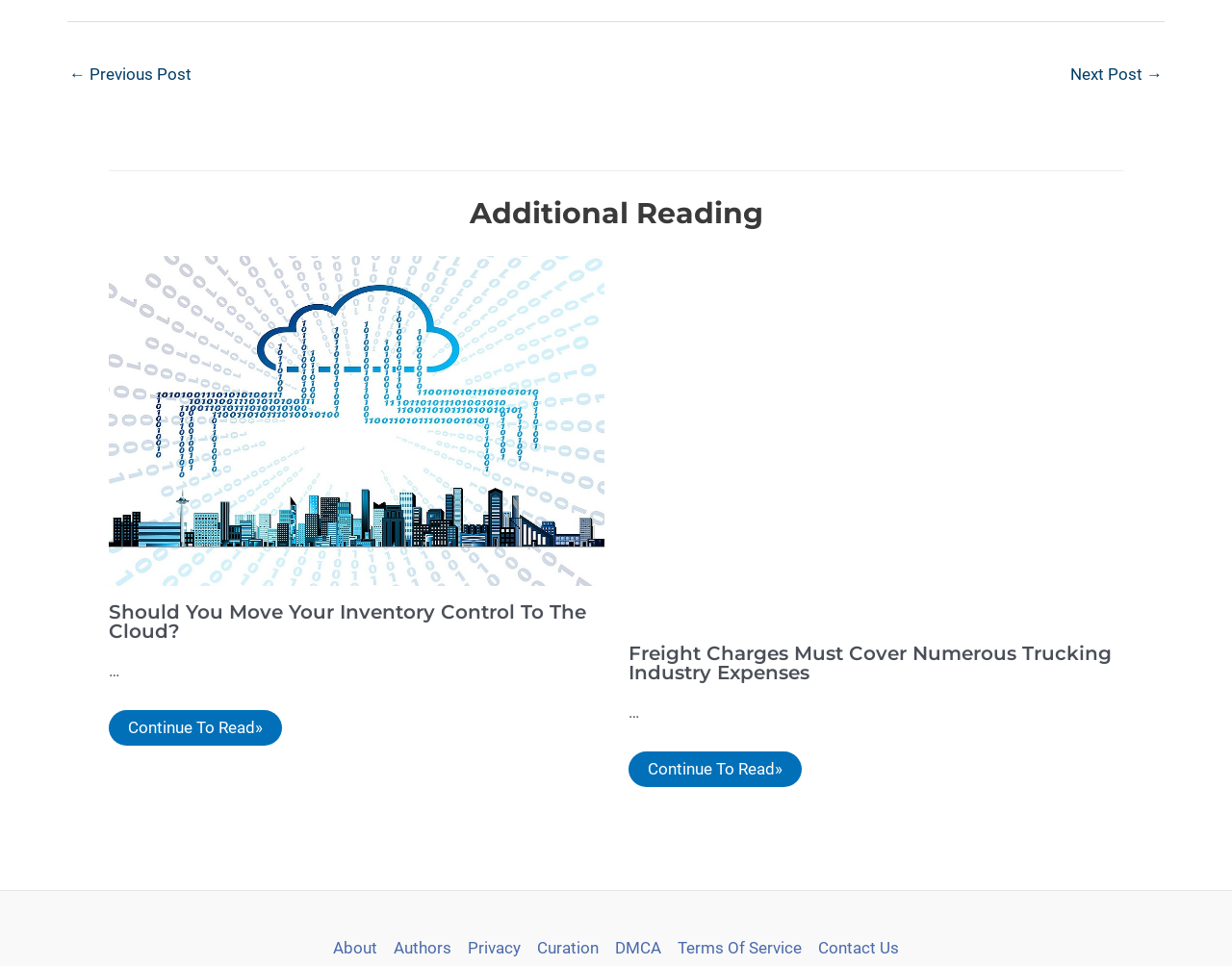Using the provided element description "Curation", determine the bounding box coordinates of the UI element.

[0.429, 0.967, 0.493, 0.995]